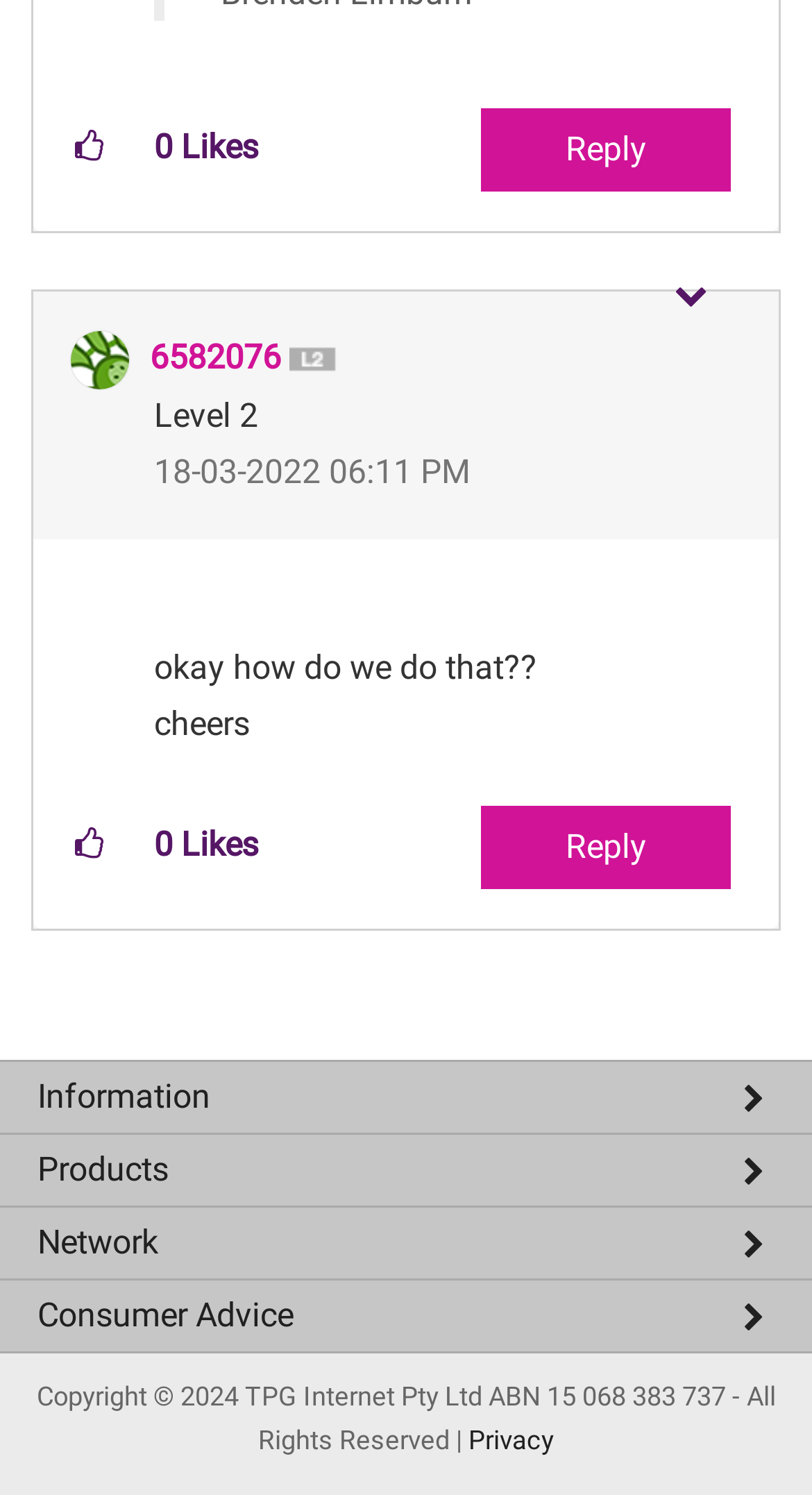Identify the bounding box for the element characterized by the following description: "Fibre to the Building".

[0.0, 0.939, 1.0, 0.983]